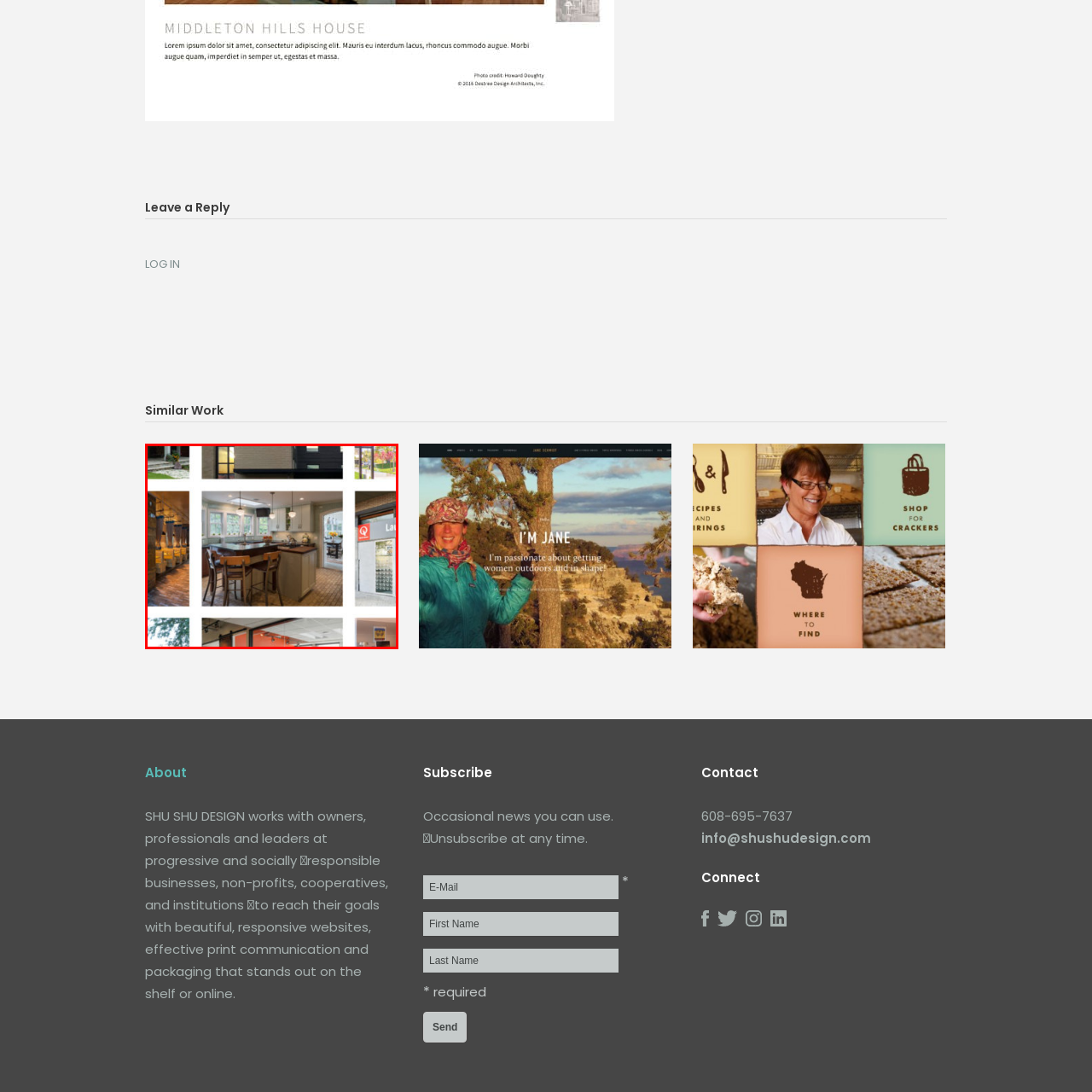View the image inside the red box and answer the question briefly with a word or phrase:
What type of environment is featured at the bottom of the image?

Restaurant or café